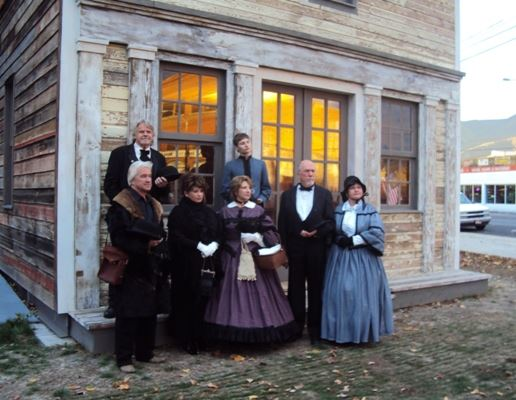Please give a concise answer to this question using a single word or phrase: 
What is the color of the woman's dress in the front row?

Deep purple